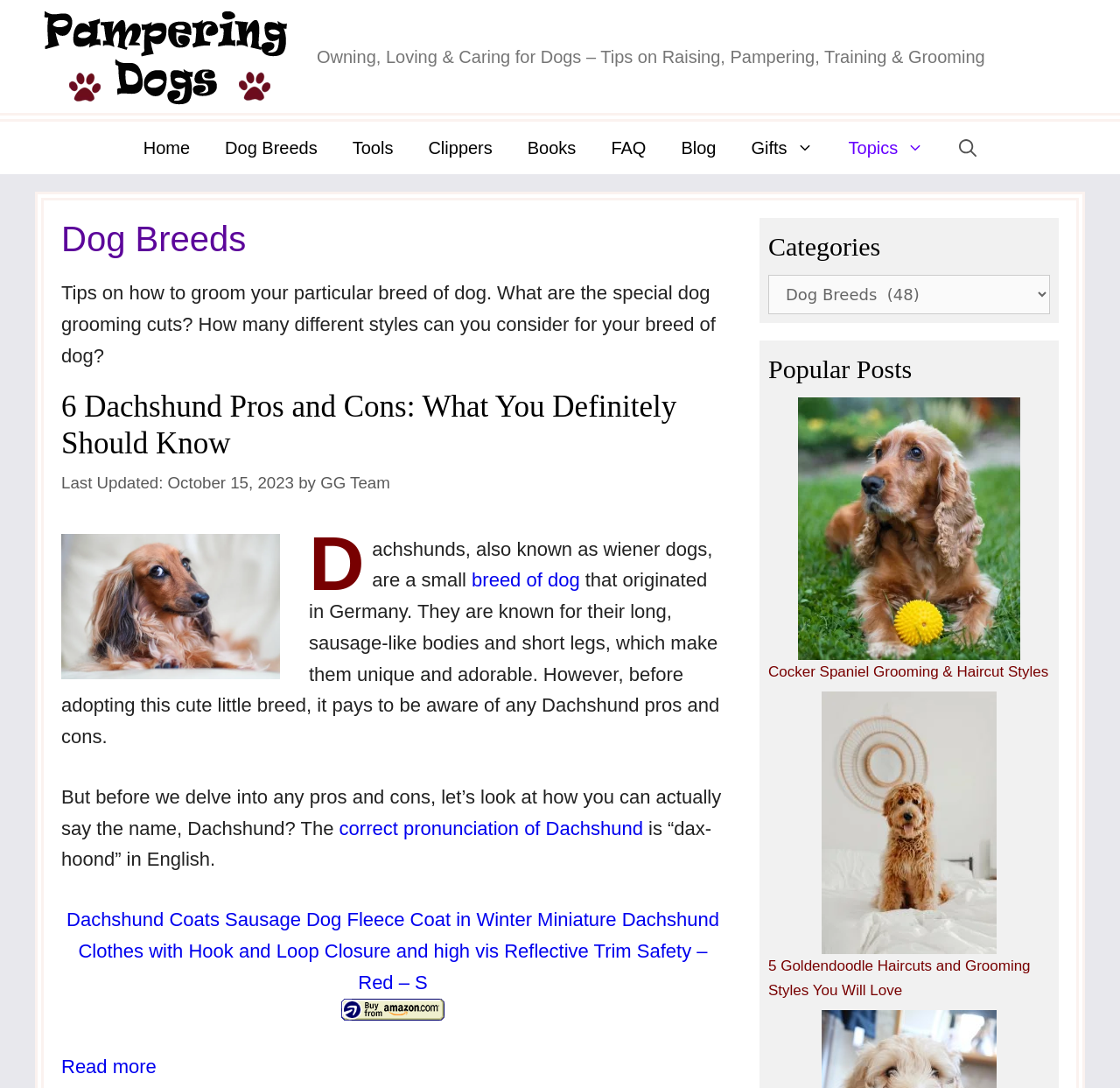Use a single word or phrase to answer this question: 
What is the main topic of this webpage?

Dog Breeds